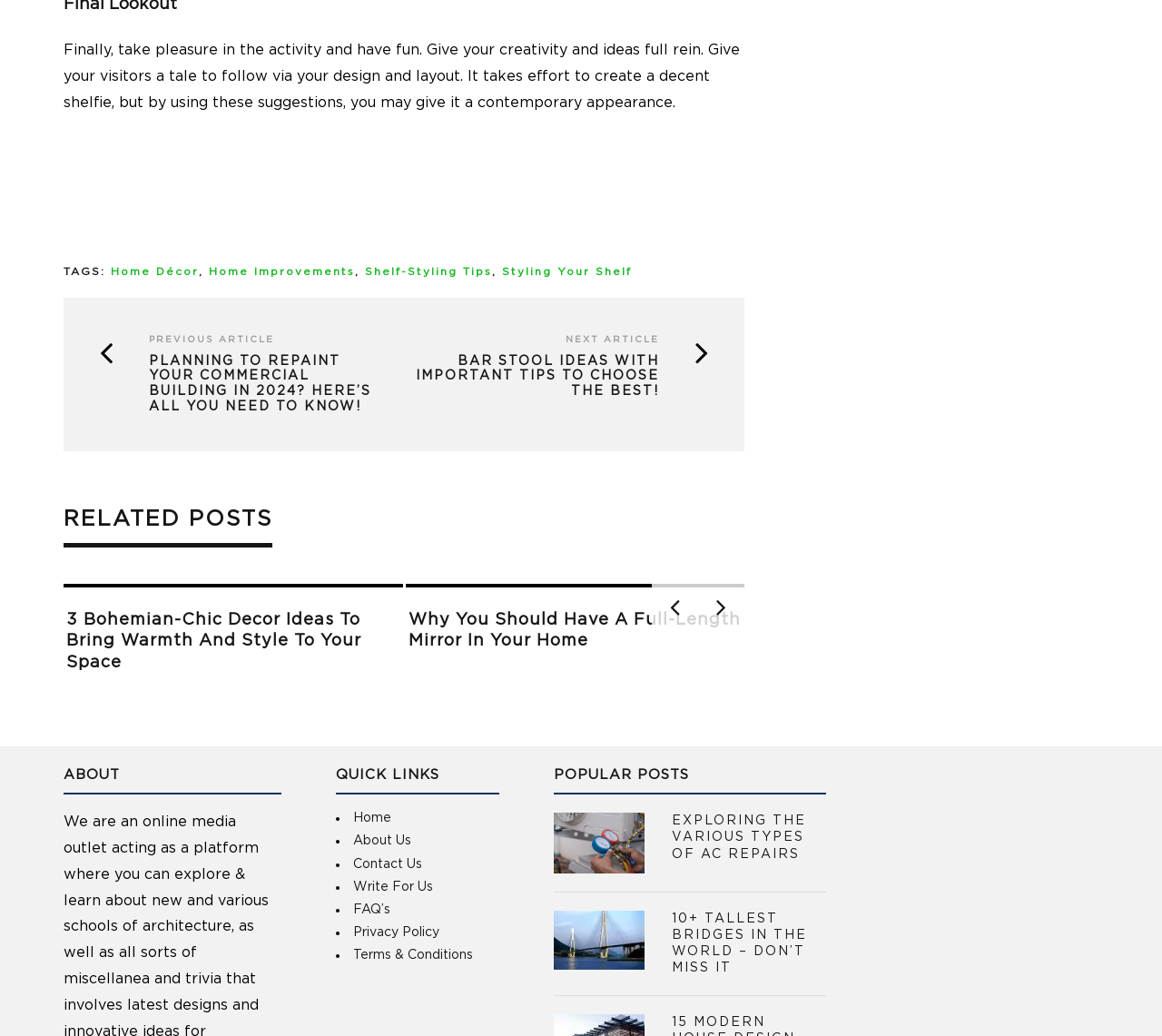Identify the coordinates of the bounding box for the element described below: "FAQ’s". Return the coordinates as four float numbers between 0 and 1: [left, top, right, bottom].

[0.304, 0.872, 0.336, 0.884]